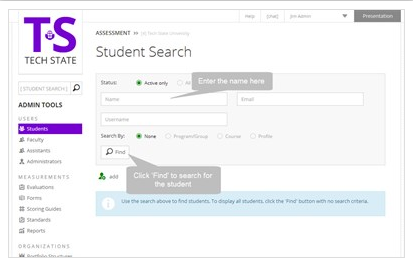Elaborate on all the features and components visible in the image.

The image depicts a user interface for the "Student Search" feature within the assessment system for T& Tech State University. At the top, the title "Student Search" is prominently displayed, indicating the purpose of this section. Below the title, there are input fields labeled for various criteria to search for student information, including fields for "Username" and other parameters such as "Program/Grade" and "Course." Users are instructed to "Enter the name here" in the designated text box, which is underlined with graphic indicators to enhance user guidance.

To the right, a button labeled "Find" allows users to initiate the search after entering the necessary details. There are also options to filter the search by "Active only" under the "Status" section, providing flexibility in locating specific student profiles. Additional instructional text at the bottom explains how to utilize the search function effectively, emphasizing the use of filters to find students in the system. This interface is designed for administrators and provides essential tools for managing student information efficiently.